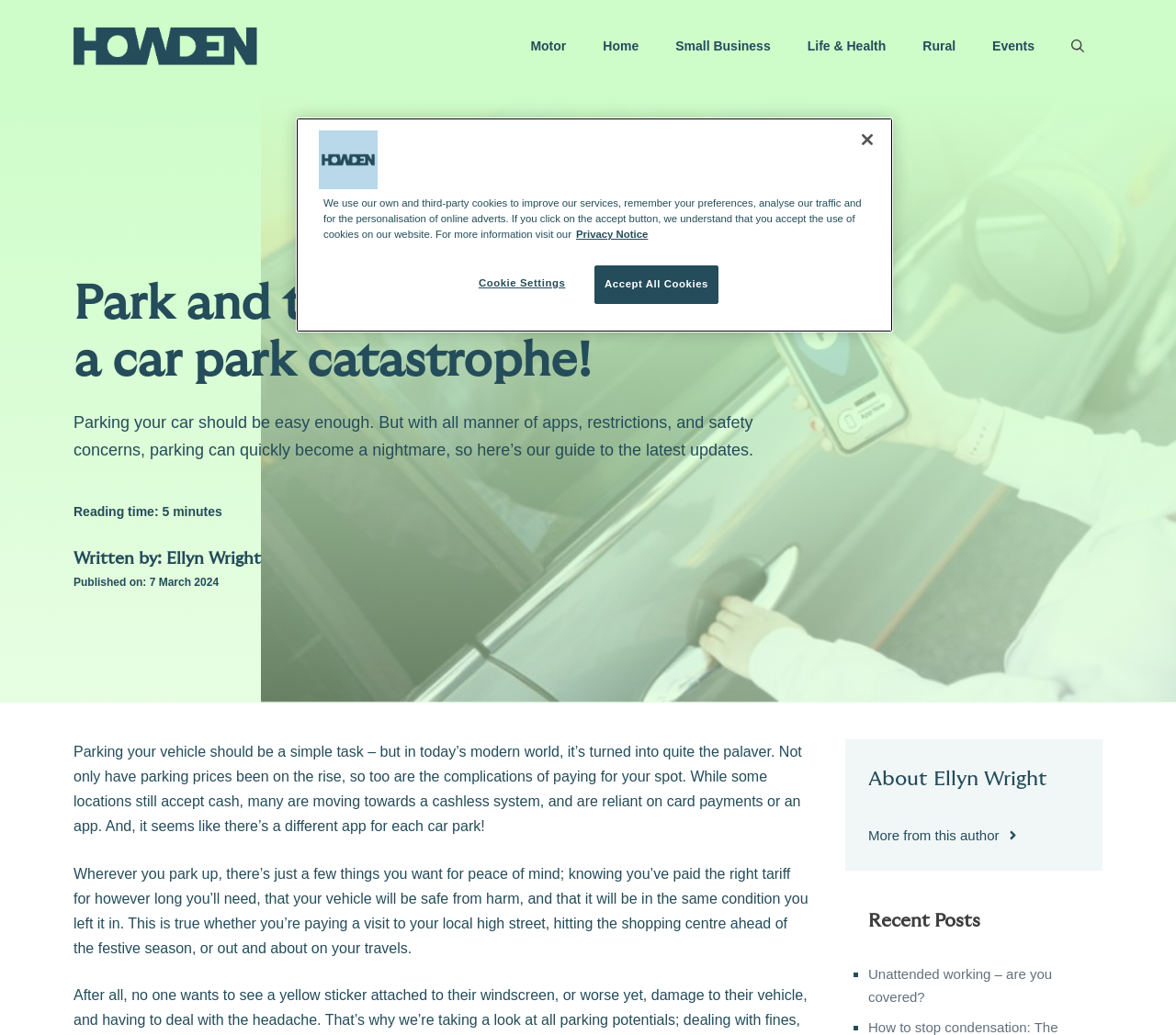Using details from the image, please answer the following question comprehensively:
What is the author's name of the article?

The author's name can be found in the section 'Written by:' which is located below the heading 'Park and taken for a ride – avoid a car park catastrophe!' and above the 'Published on:' section. The text 'Written by: Ellyn Wright' indicates the author's name.